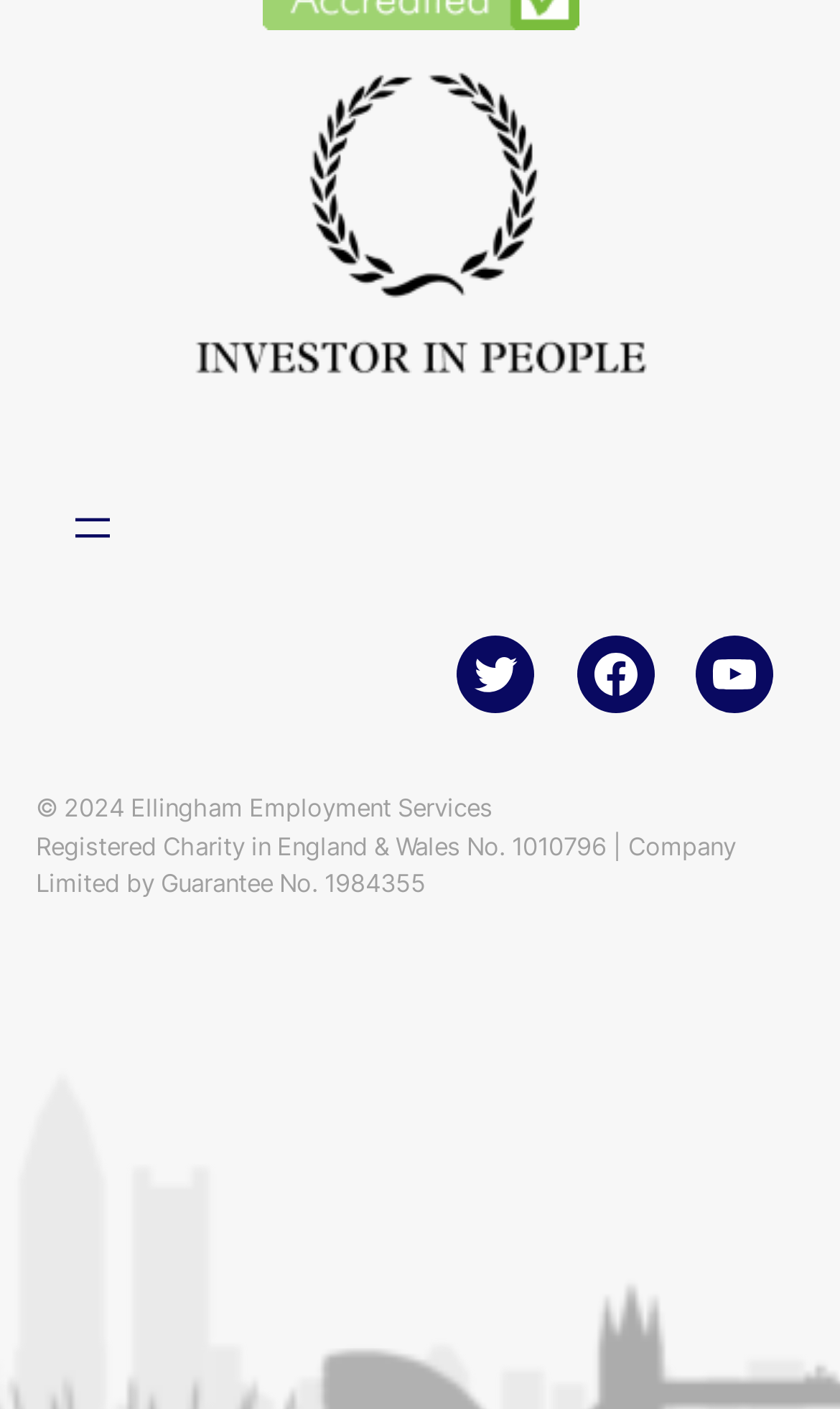Answer the question with a brief word or phrase:
How many social media links are present?

3